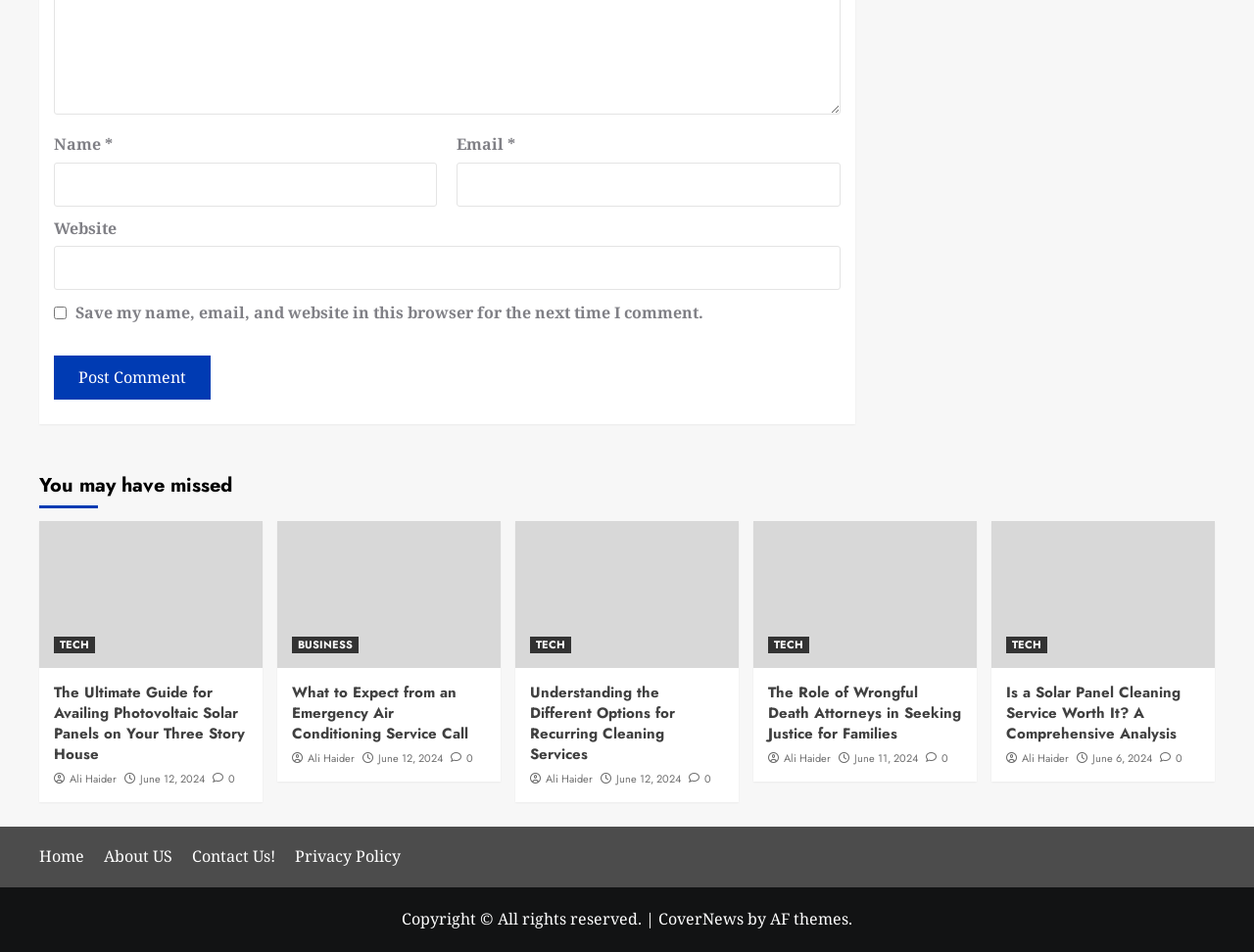Select the bounding box coordinates of the element I need to click to carry out the following instruction: "Click on the 'general' category".

None